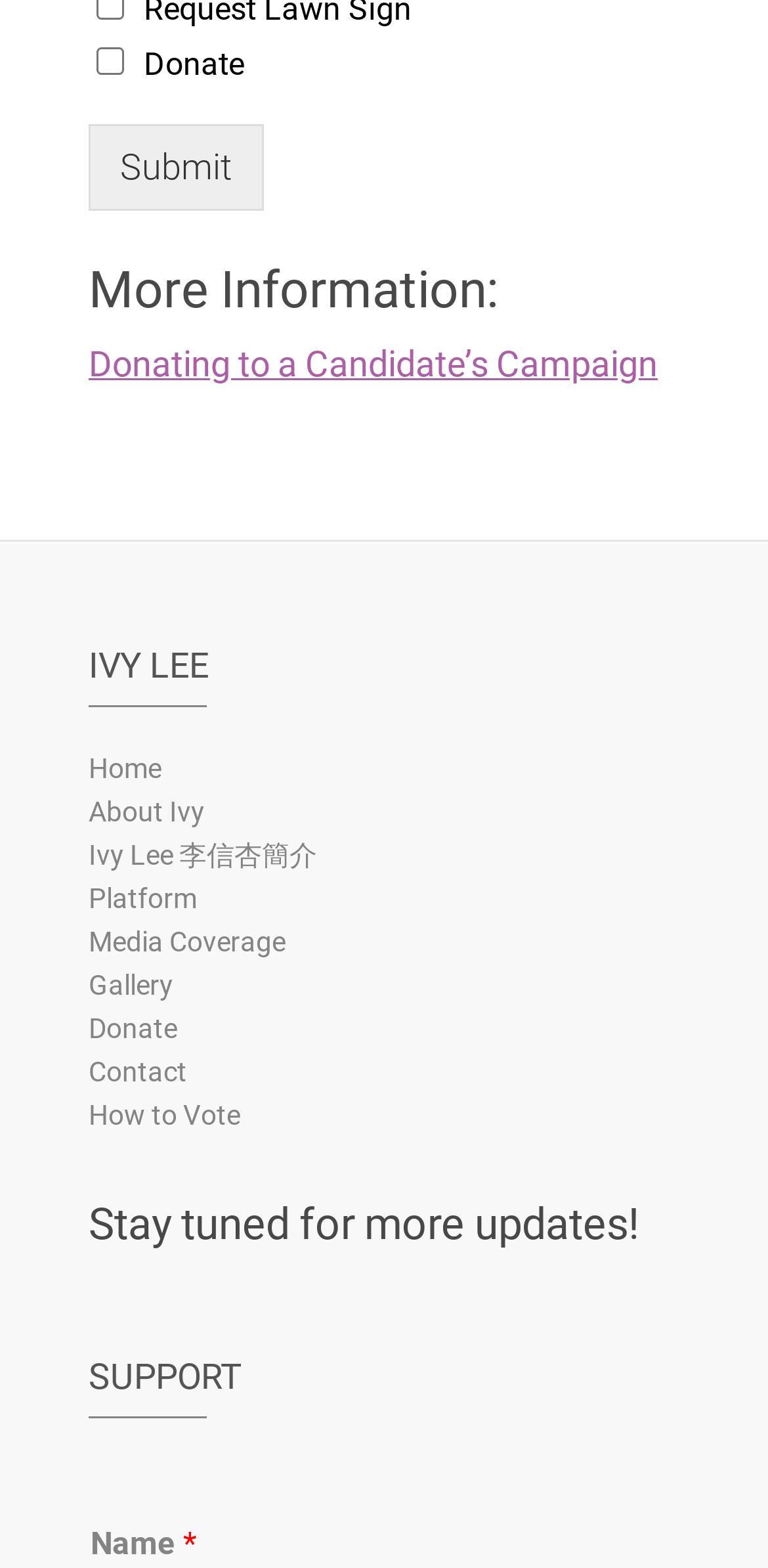Please locate the bounding box coordinates of the element's region that needs to be clicked to follow the instruction: "Check the Donate checkbox". The bounding box coordinates should be provided as four float numbers between 0 and 1, i.e., [left, top, right, bottom].

[0.126, 0.03, 0.162, 0.047]